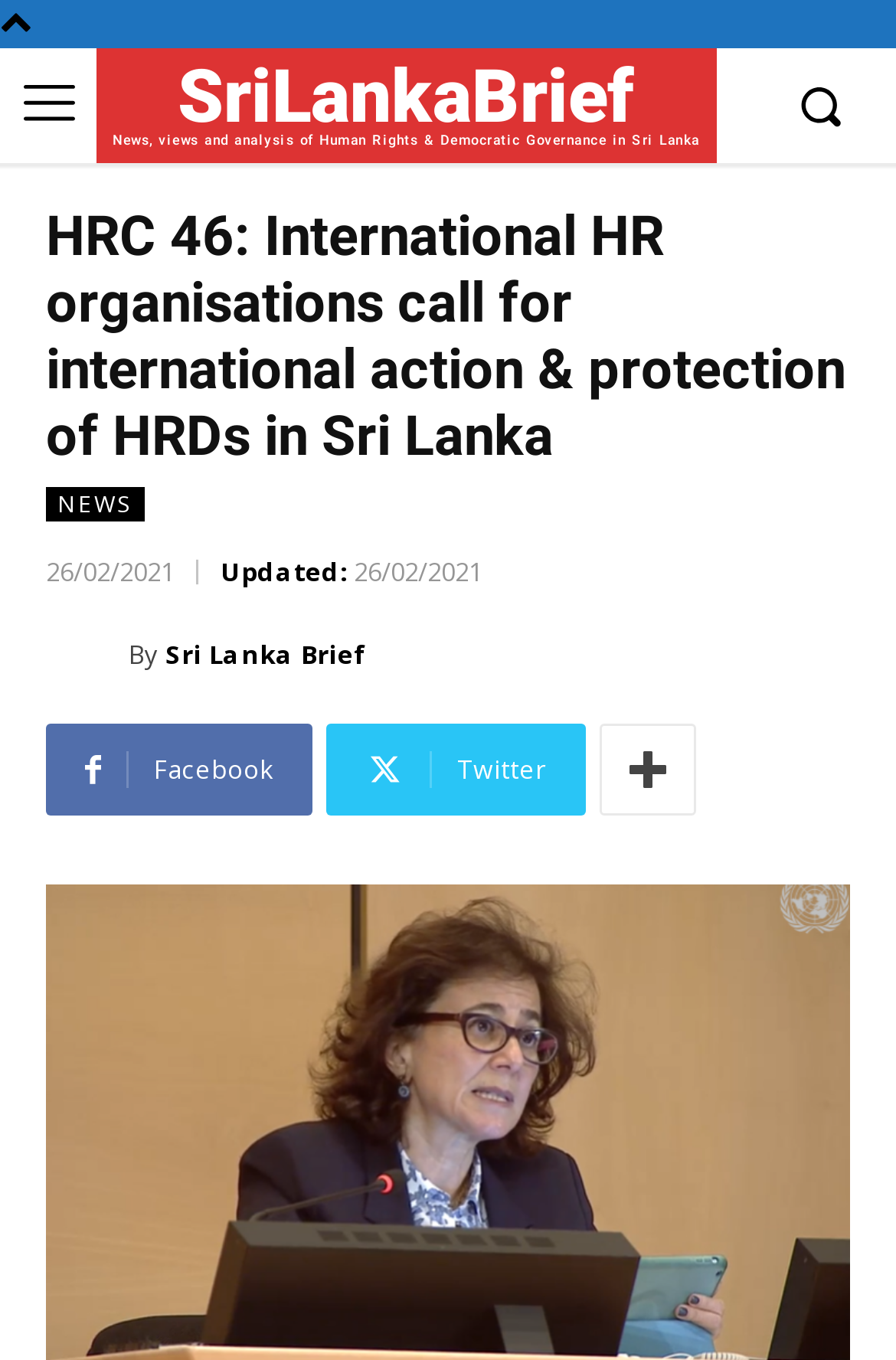Use a single word or phrase to answer the question:
What social media platforms are available for sharing?

Facebook, Twitter